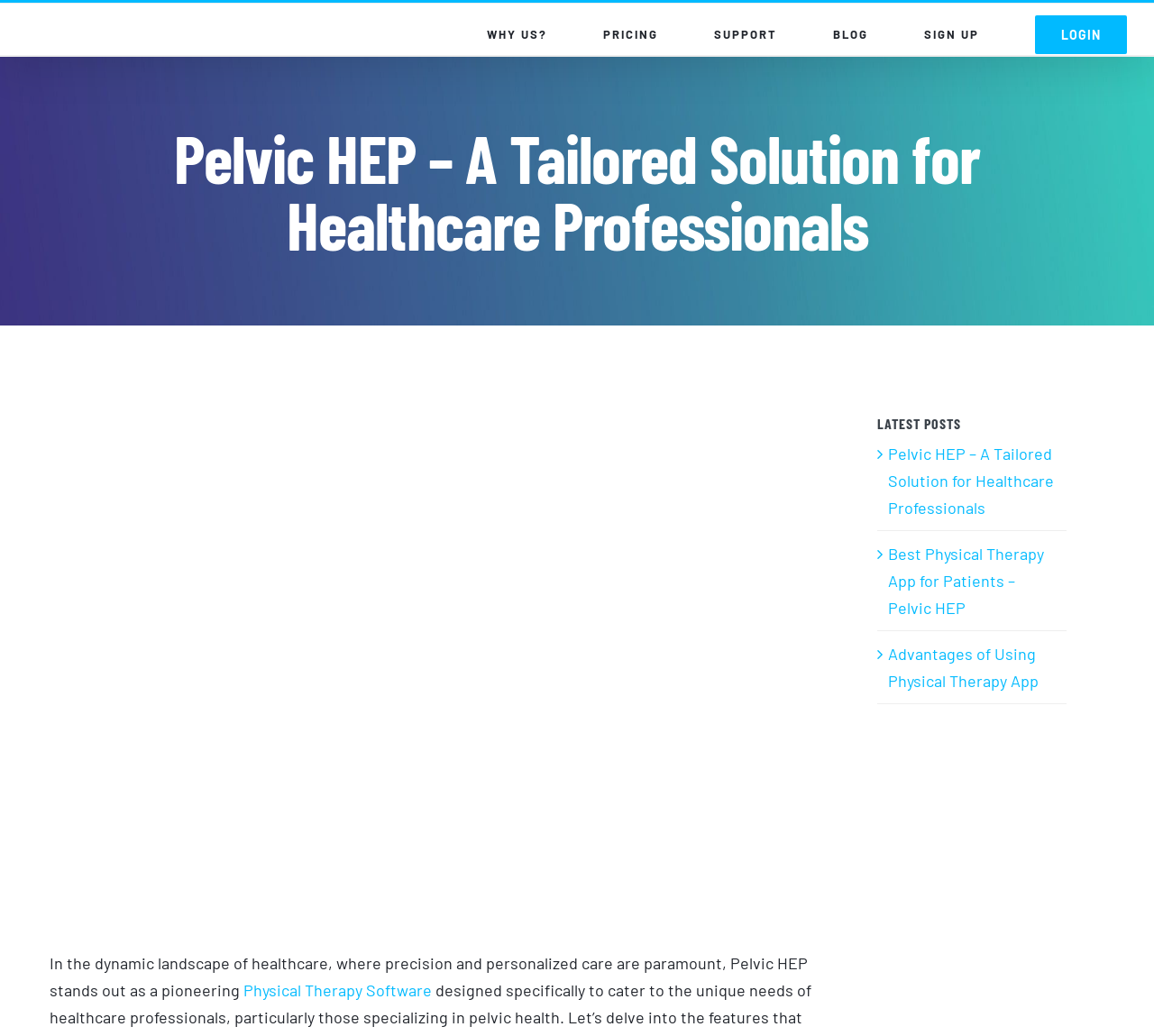Refer to the element description Physical Therapy Software and identify the corresponding bounding box in the screenshot. Format the coordinates as (top-left x, top-left y, bottom-right x, bottom-right y) with values in the range of 0 to 1.

[0.211, 0.946, 0.374, 0.966]